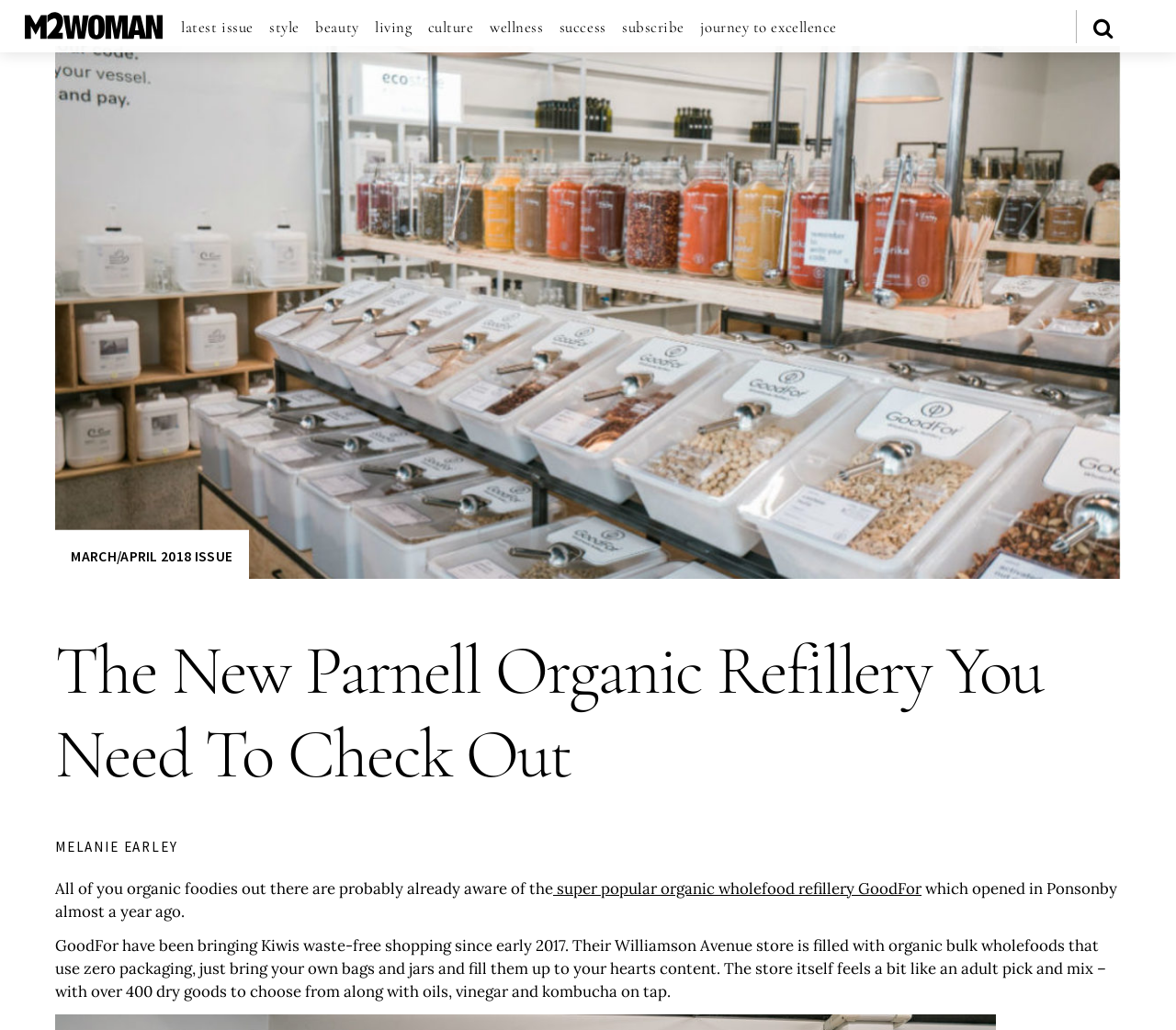Identify the bounding box coordinates of the specific part of the webpage to click to complete this instruction: "read the article about The New Parnell Organic Refillery".

[0.047, 0.61, 0.886, 0.773]